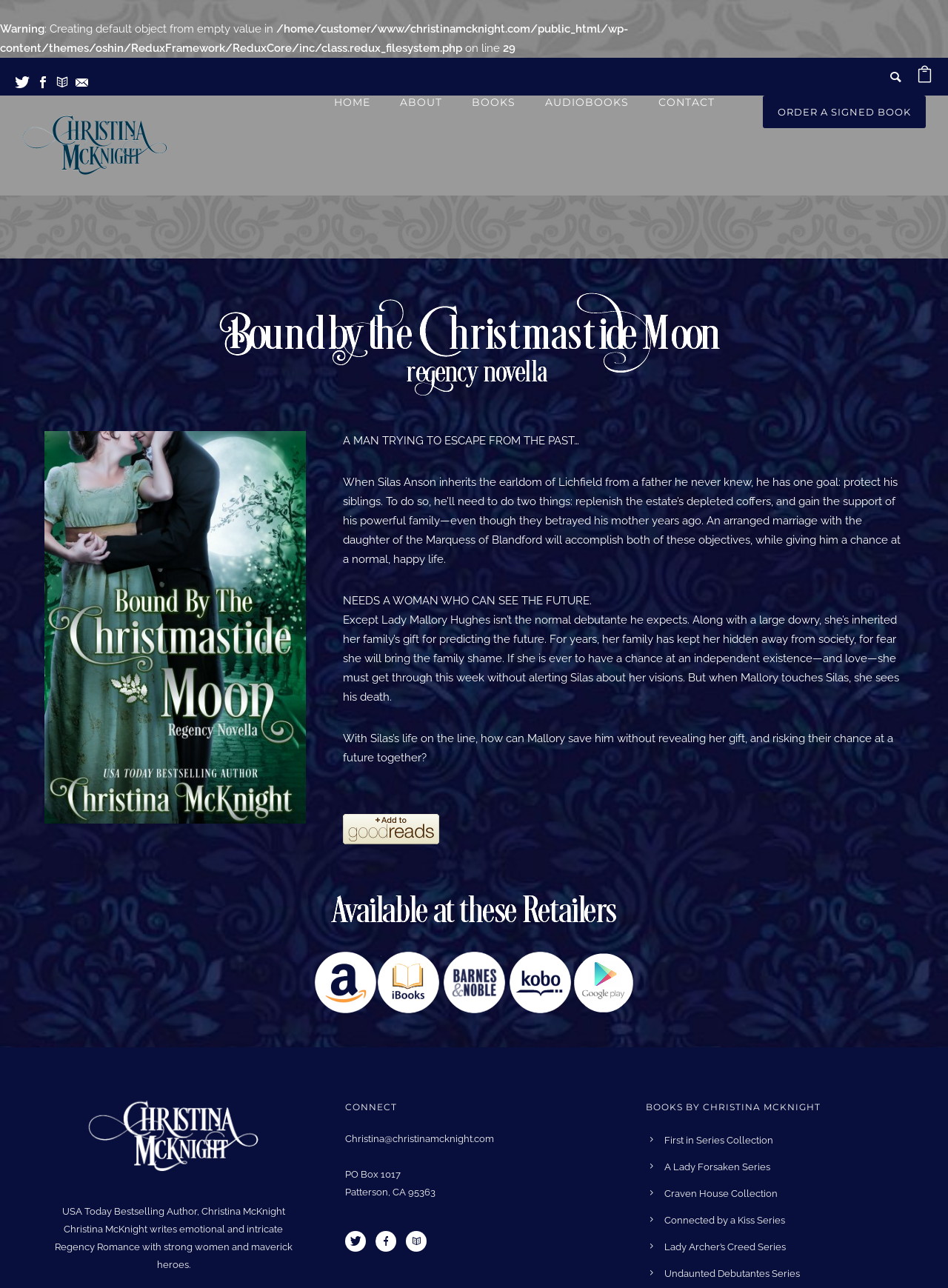Find the bounding box of the UI element described as: "First in Series Collection". The bounding box coordinates should be given as four float values between 0 and 1, i.e., [left, top, right, bottom].

[0.701, 0.881, 0.816, 0.89]